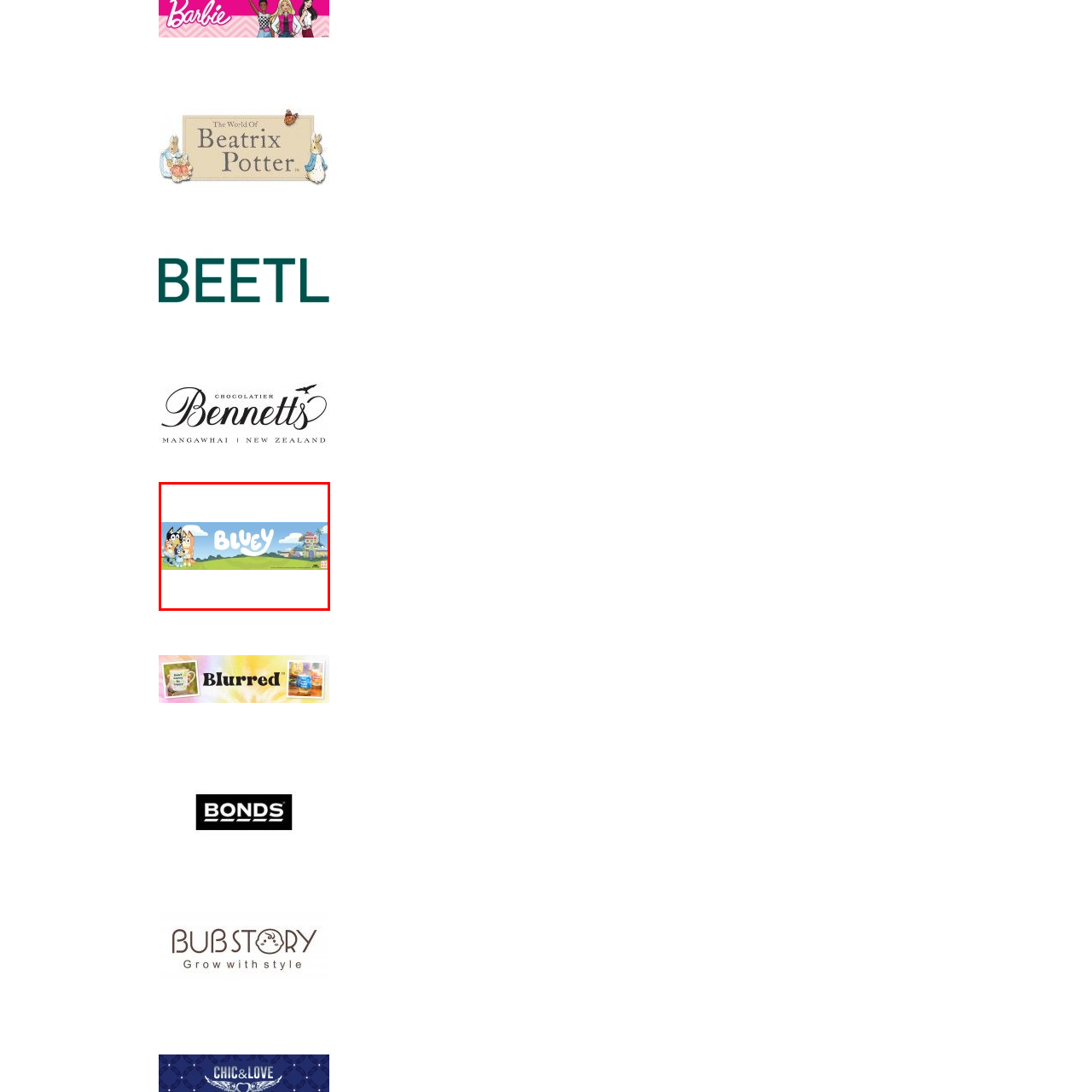Detail the features and components of the image inside the red outline.

The image showcases the popular animated series "Bluey," featuring the titular character along with her family and friends. Bluey, a lovable Blue Heeler pup, is depicted alongside her younger sister Bingo, their father Bandit, and mother Chilli, all set against a vibrant, sunny outdoor backdrop. The background illustrates a picturesque landscape, complete with rolling green hills and a cozy house, emphasizing the show’s themes of family, imagination, and playful adventures. The whimsical title "BLUEY" is prominently displayed in a fun, large font, capturing the essence of joy and creativity that the series embodies. This image is a delightful representation of the charming world of "Bluey," appealing to both children and adults alike.